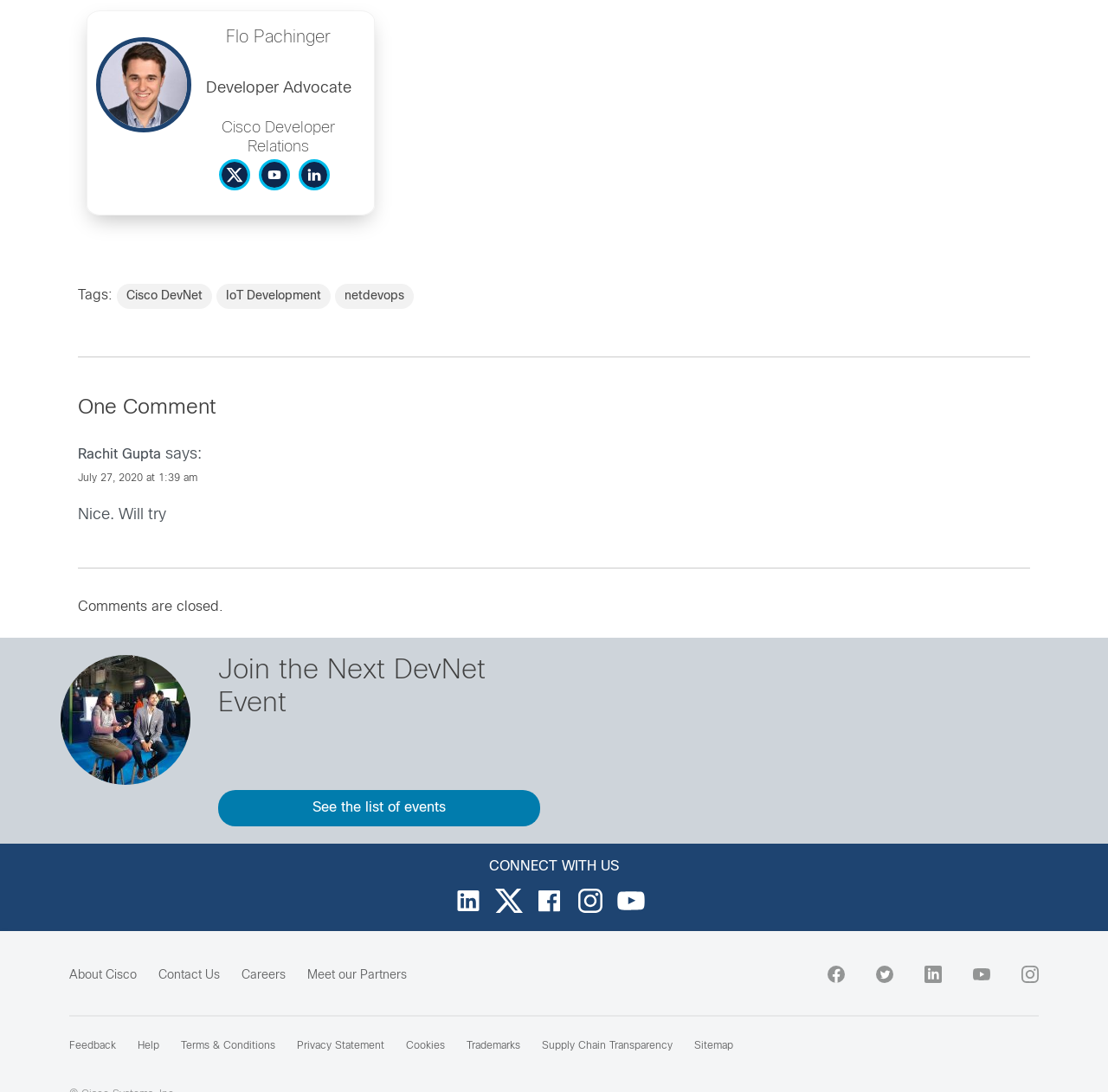Reply to the question with a single word or phrase:
What is the topic of the article?

IoT Development